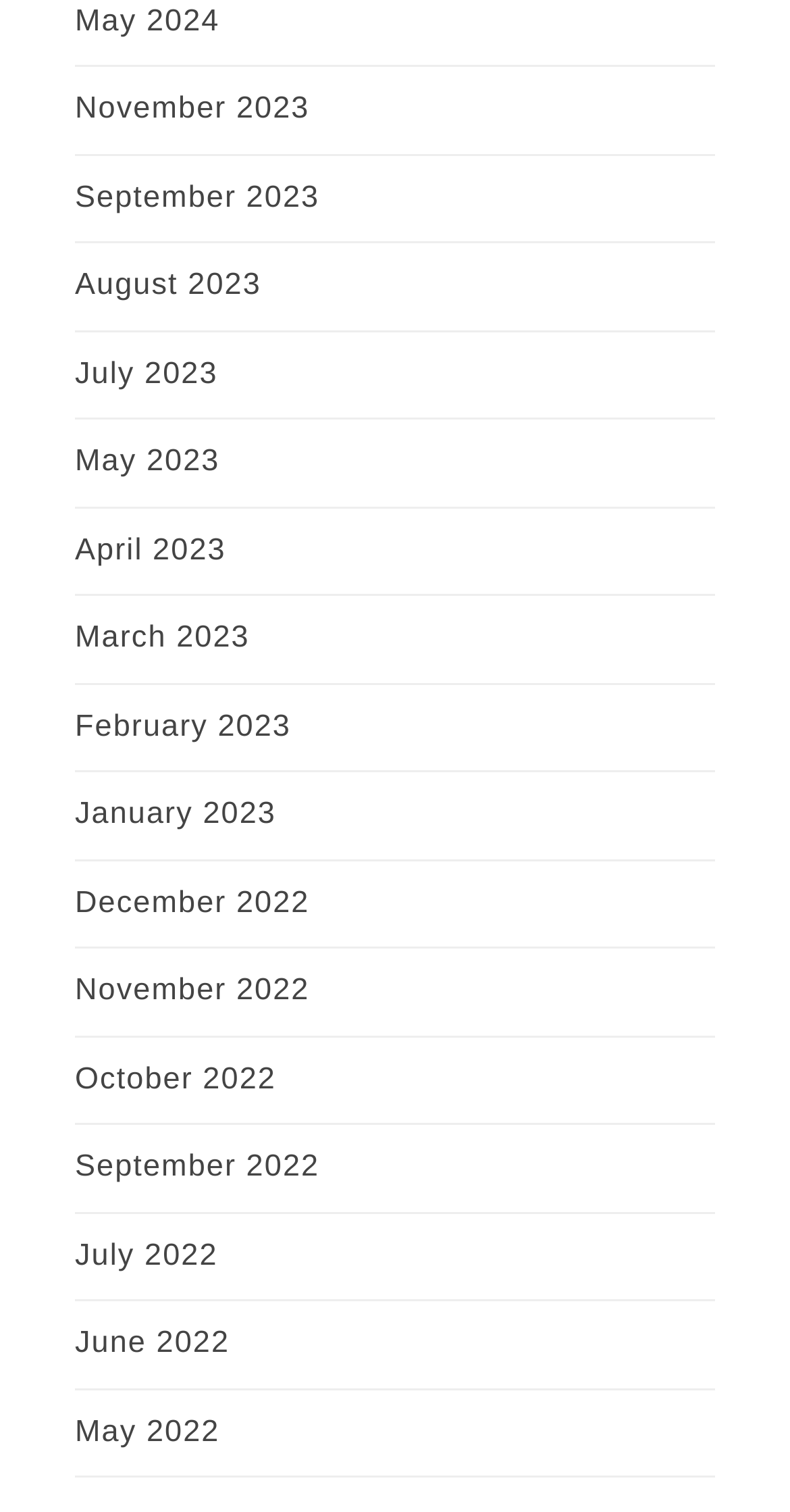Give a concise answer using one word or a phrase to the following question:
What is the most recent month listed?

May 2024